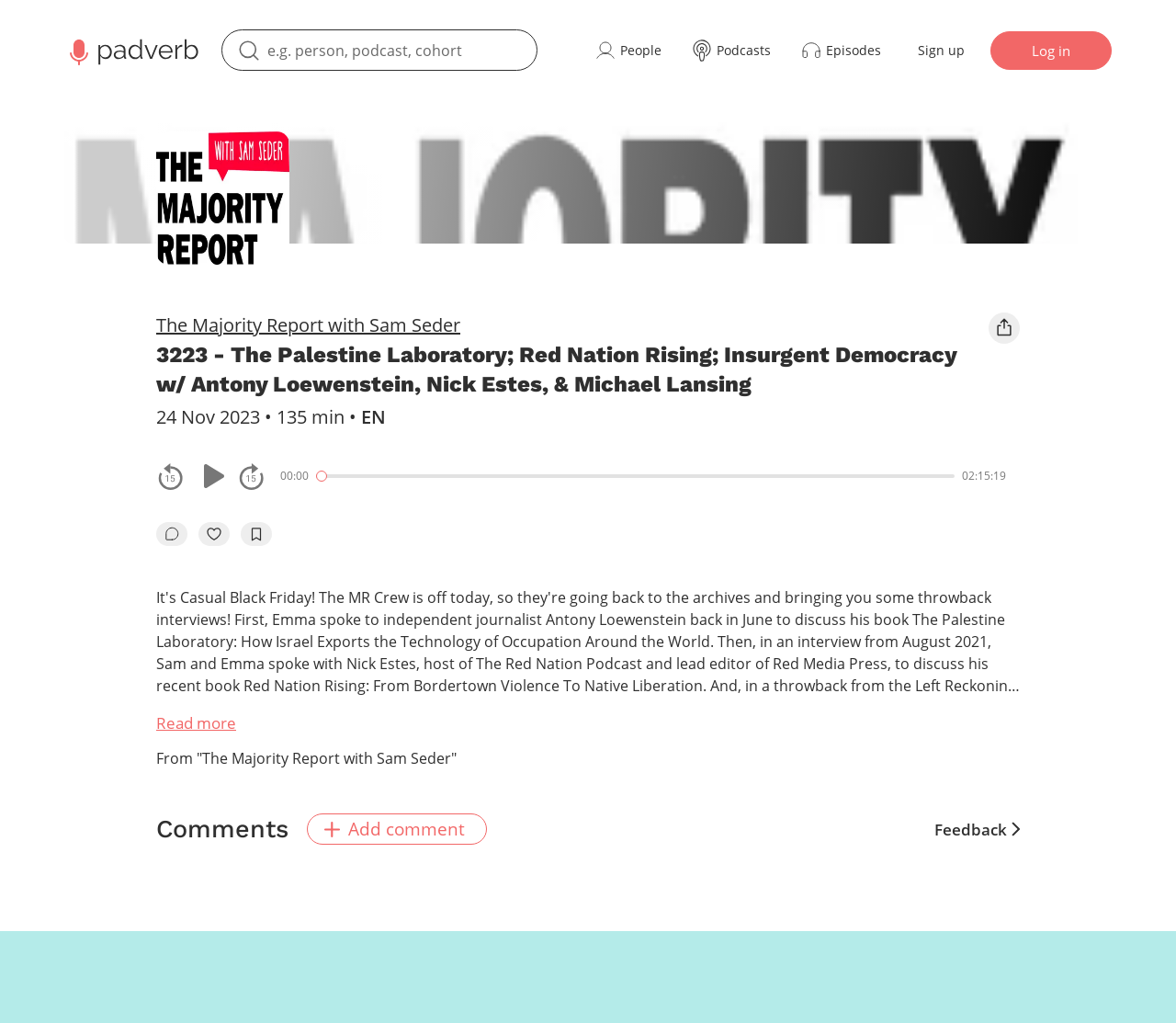Determine the bounding box coordinates of the target area to click to execute the following instruction: "add a comment."

[0.261, 0.795, 0.414, 0.826]